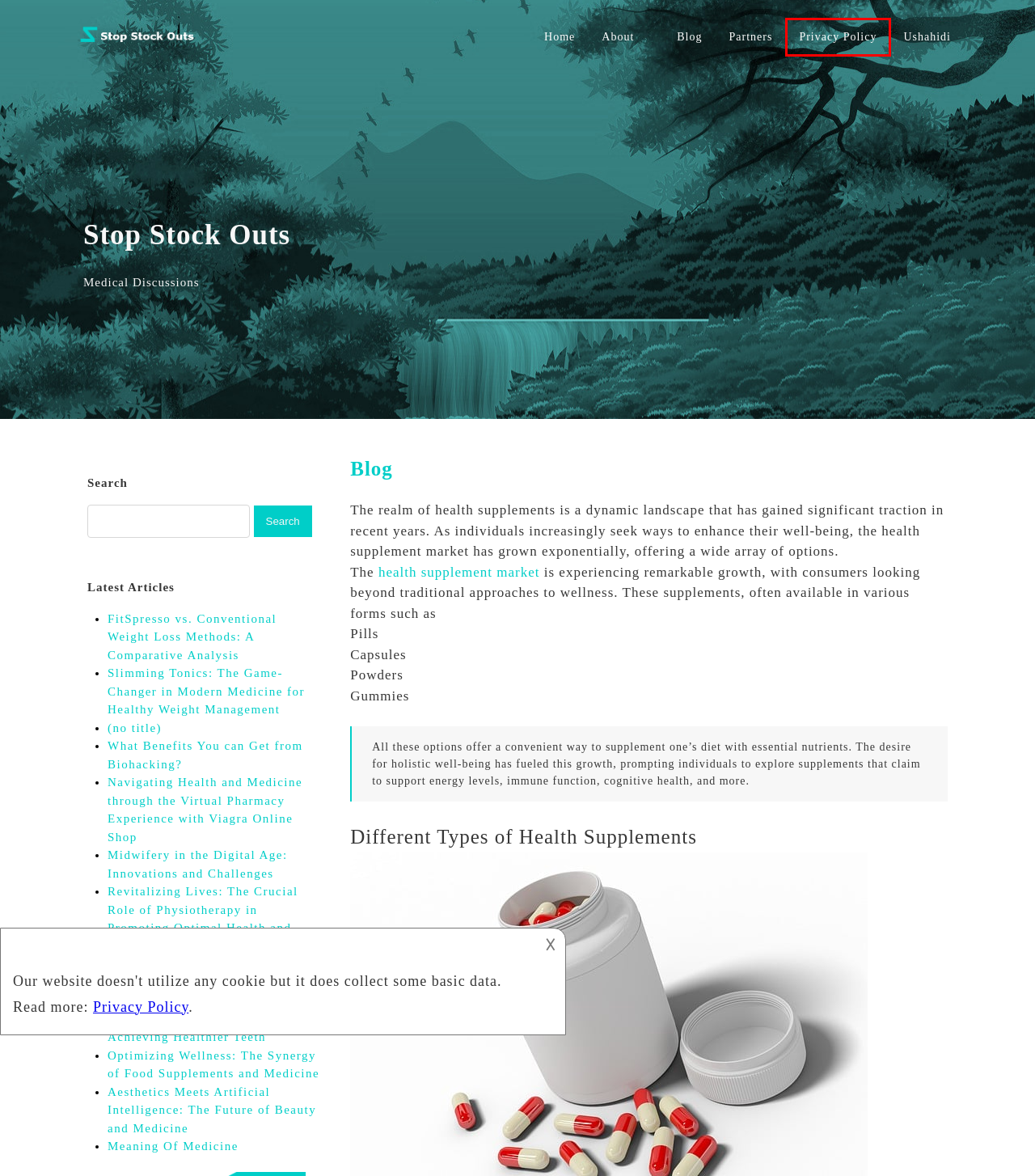You are provided with a screenshot of a webpage that includes a red rectangle bounding box. Please choose the most appropriate webpage description that matches the new webpage after clicking the element within the red bounding box. Here are the candidates:
A. About – Stop Stock Outs
B. FitSpresso vs. Conventional Weight Loss Methods: A Comparative Analysis – Stop Stock Outs
C. Privacy Policy – Stop Stock Outs
D. Partners – Stop Stock Outs
E. Midwifery in the Digital Age: Innovations and Challenges – Stop Stock Outs
F. Slimming Tonics: The Game-Changer in Modern Medicine for Healthy Weight Management – Stop Stock Outs
G. Aesthetics Meets Artificial Intelligence: The Future of Beauty and Medicine – Stop Stock Outs
H. Optimizing Wellness: The Synergy of Food Supplements and Medicine – Stop Stock Outs

C